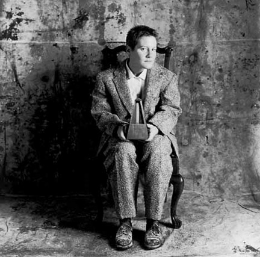Where is the photograph housed?
Look at the image and answer with only one word or phrase.

Museum of Contemporary Photography at Columbia College Chicago